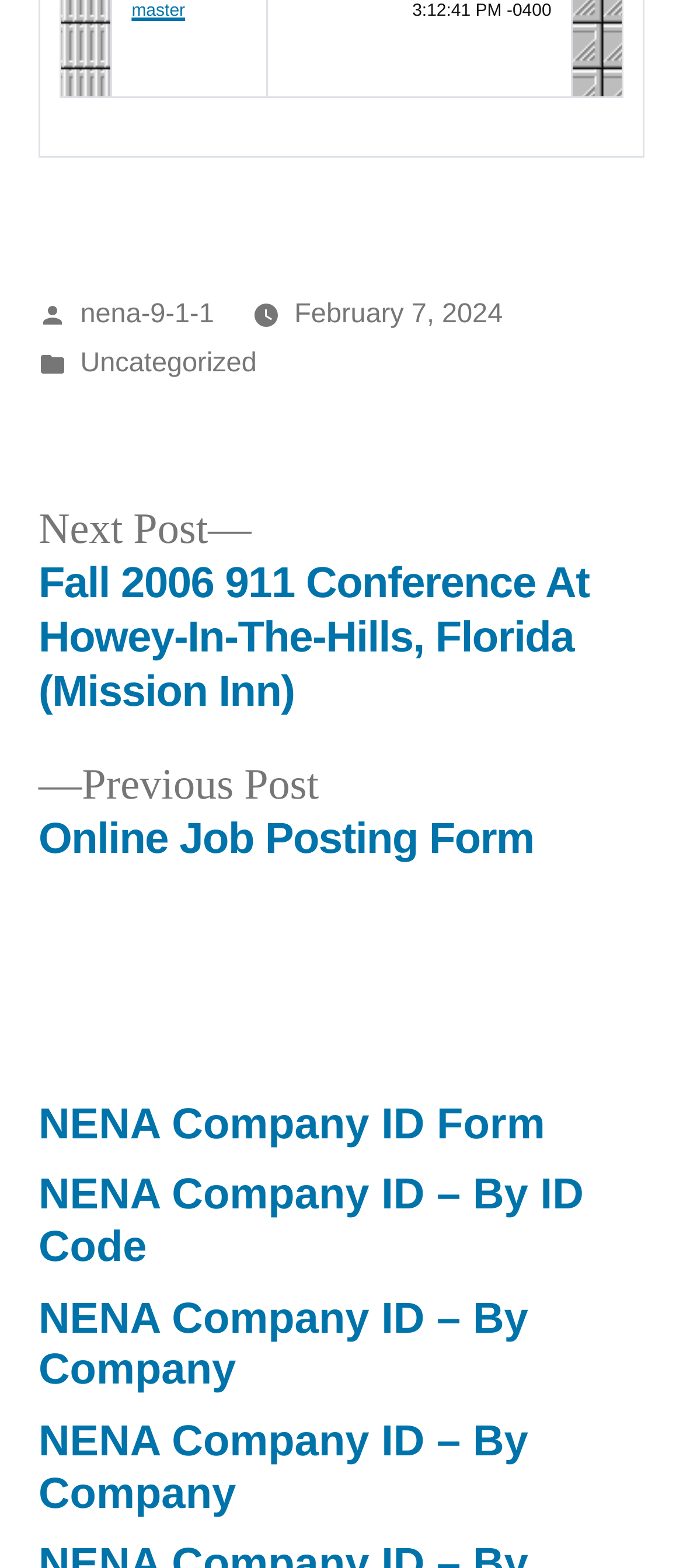Determine the bounding box coordinates for the element that should be clicked to follow this instruction: "Visit NENA-9-1-1 page". The coordinates should be given as four float numbers between 0 and 1, in the format [left, top, right, bottom].

[0.117, 0.191, 0.314, 0.21]